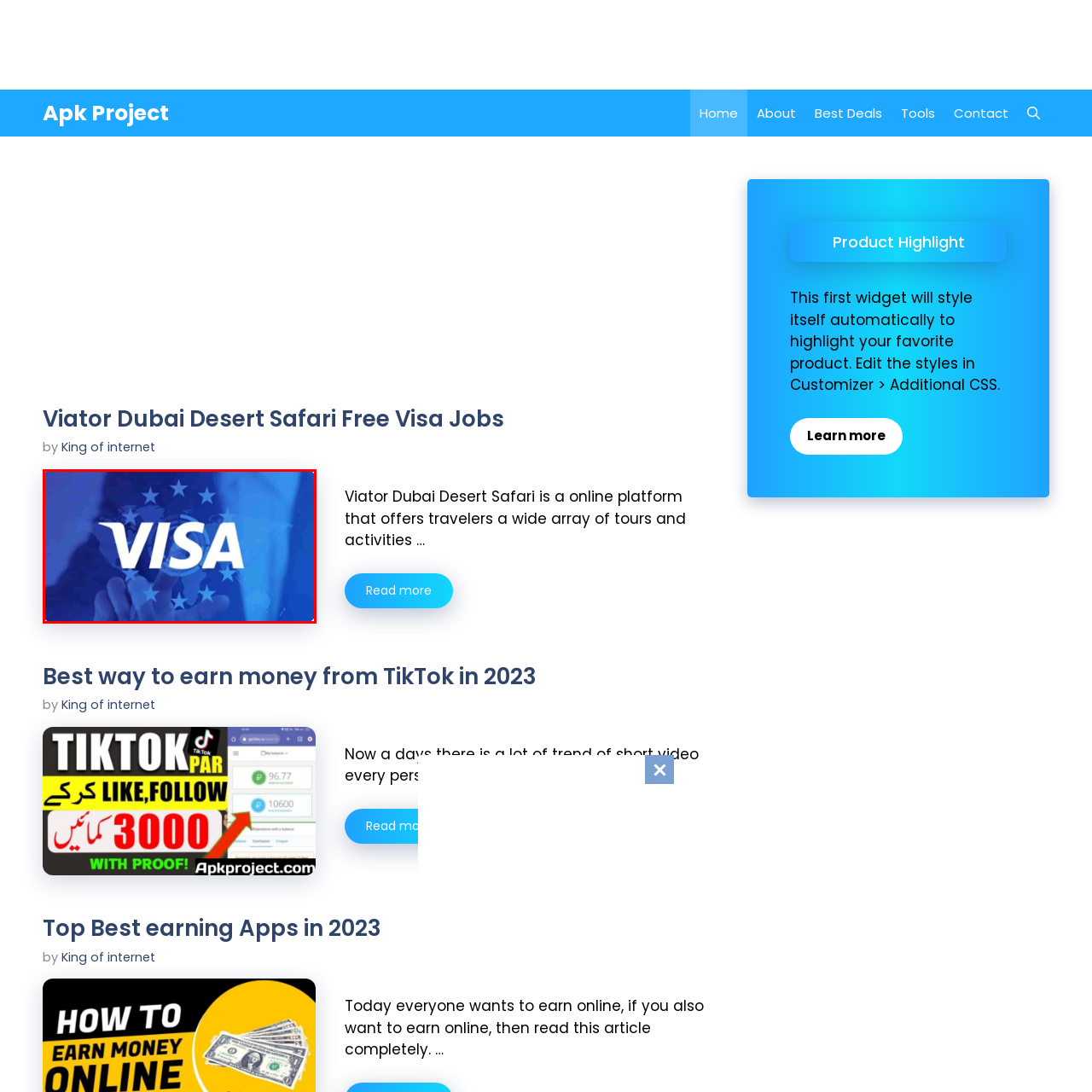What is the shape surrounding the stars?
Check the image enclosed by the red bounding box and give your answer in one word or a short phrase.

Circle